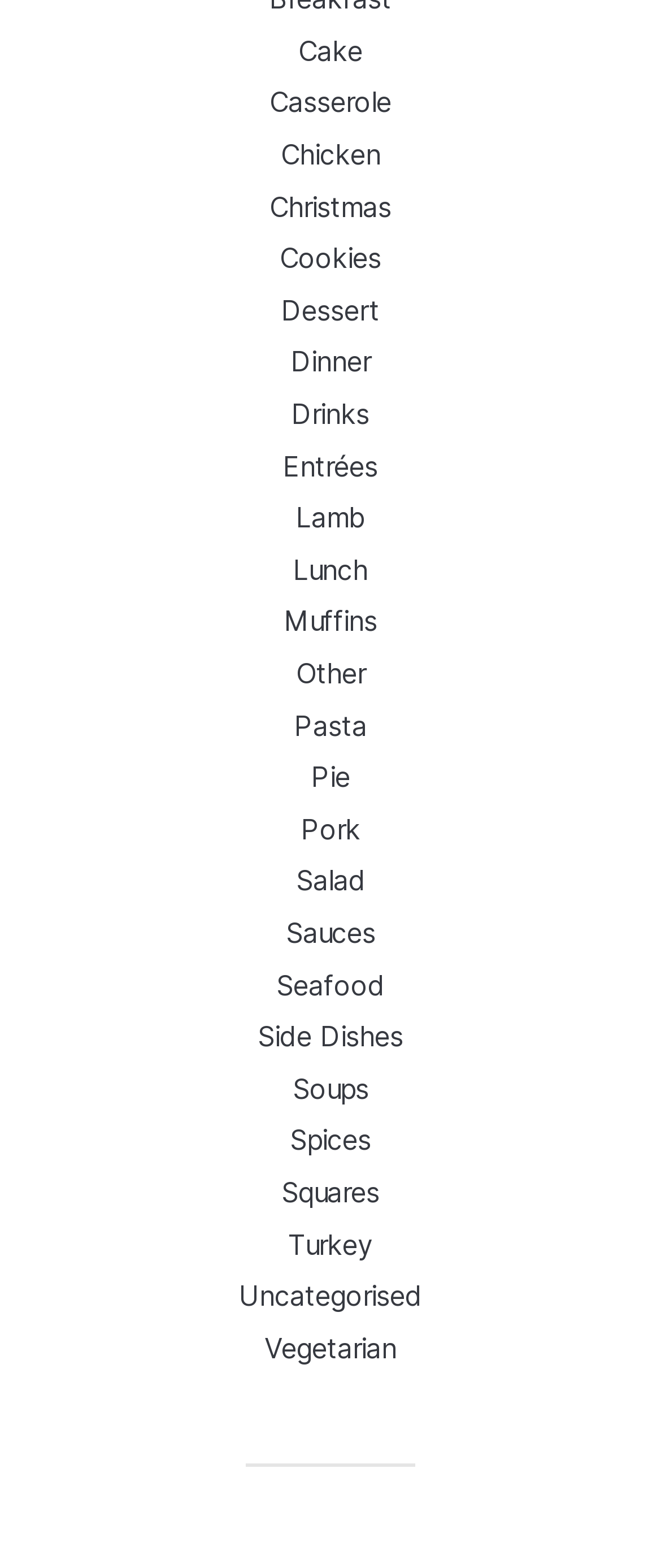Show me the bounding box coordinates of the clickable region to achieve the task as per the instruction: "go to Vegetarian section".

[0.4, 0.849, 0.6, 0.87]